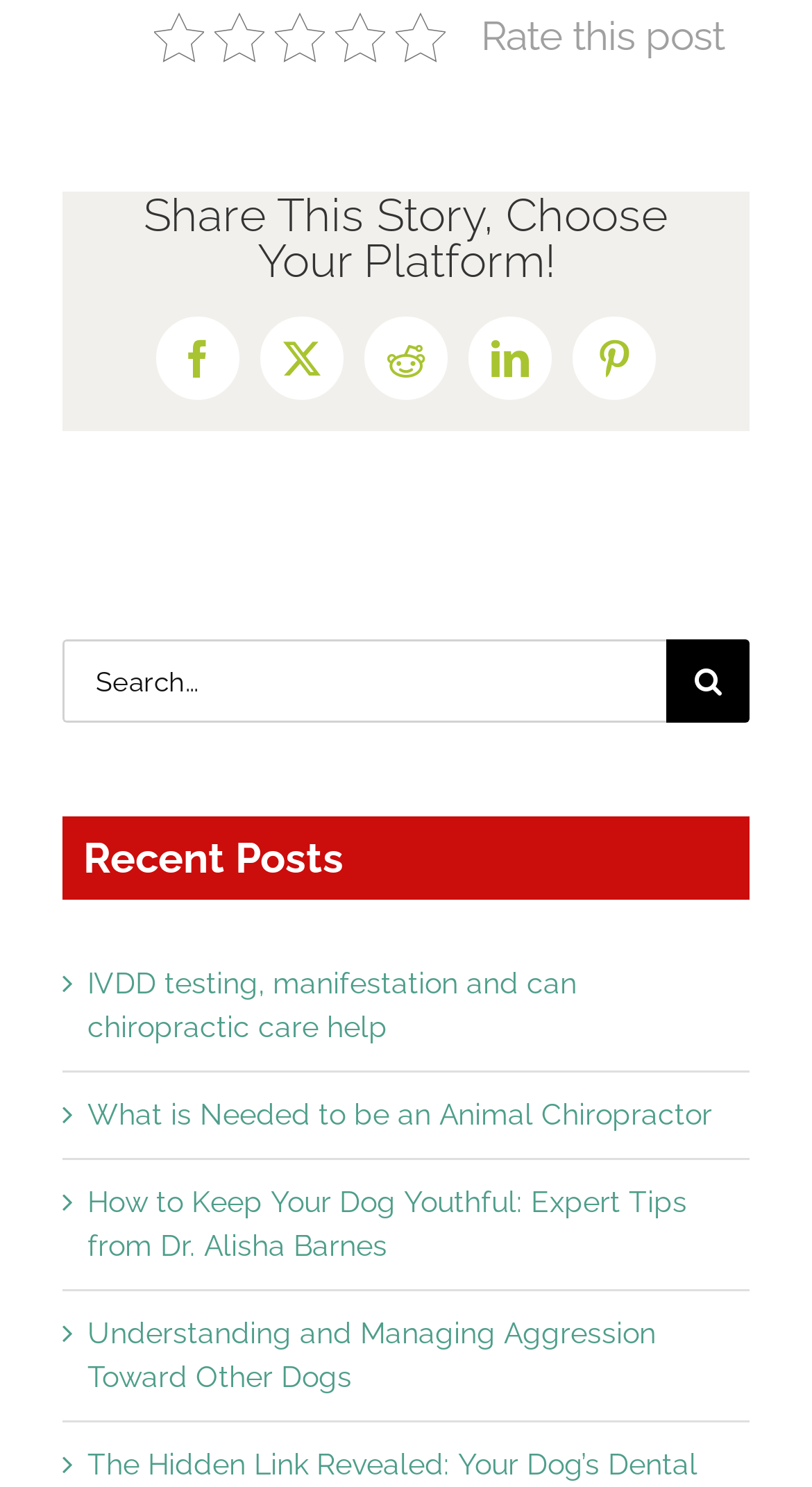Please specify the bounding box coordinates of the element that should be clicked to execute the given instruction: 'Click the search button'. Ensure the coordinates are four float numbers between 0 and 1, expressed as [left, top, right, bottom].

[0.821, 0.43, 0.923, 0.486]